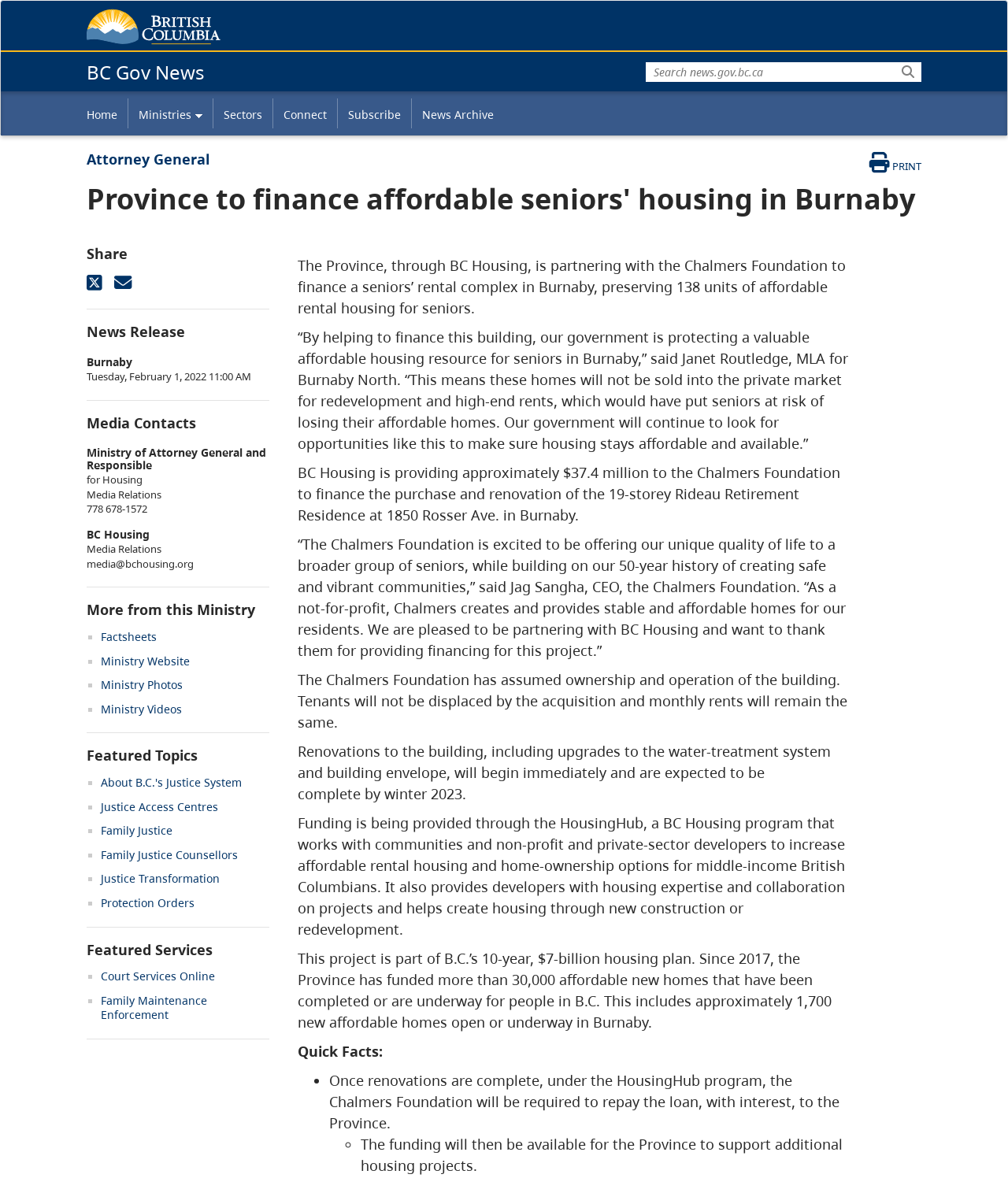Please indicate the bounding box coordinates for the clickable area to complete the following task: "View Factsheets". The coordinates should be specified as four float numbers between 0 and 1, i.e., [left, top, right, bottom].

[0.1, 0.534, 0.155, 0.547]